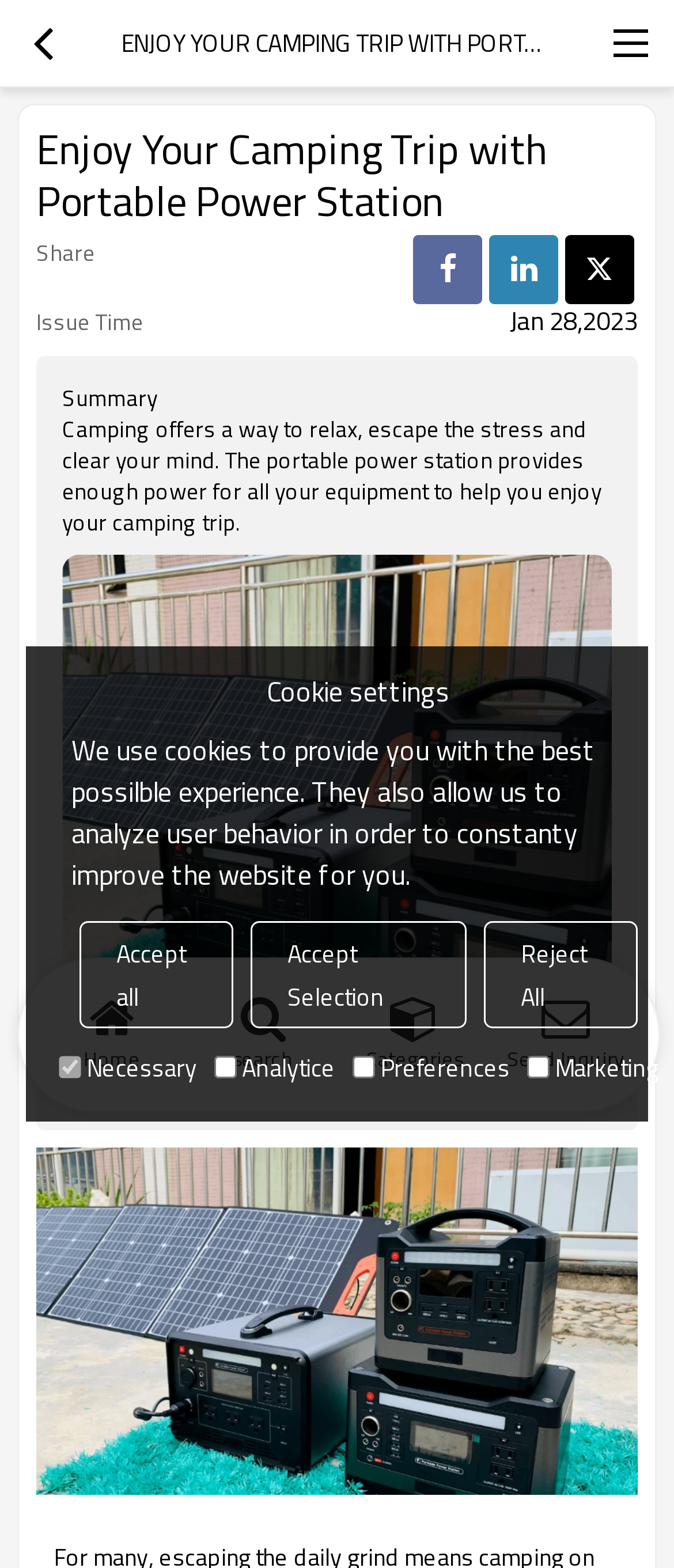Please locate the bounding box coordinates for the element that should be clicked to achieve the following instruction: "Click the main navigation button". Ensure the coordinates are given as four float numbers between 0 and 1, i.e., [left, top, right, bottom].

[0.872, 0.0, 1.0, 0.055]